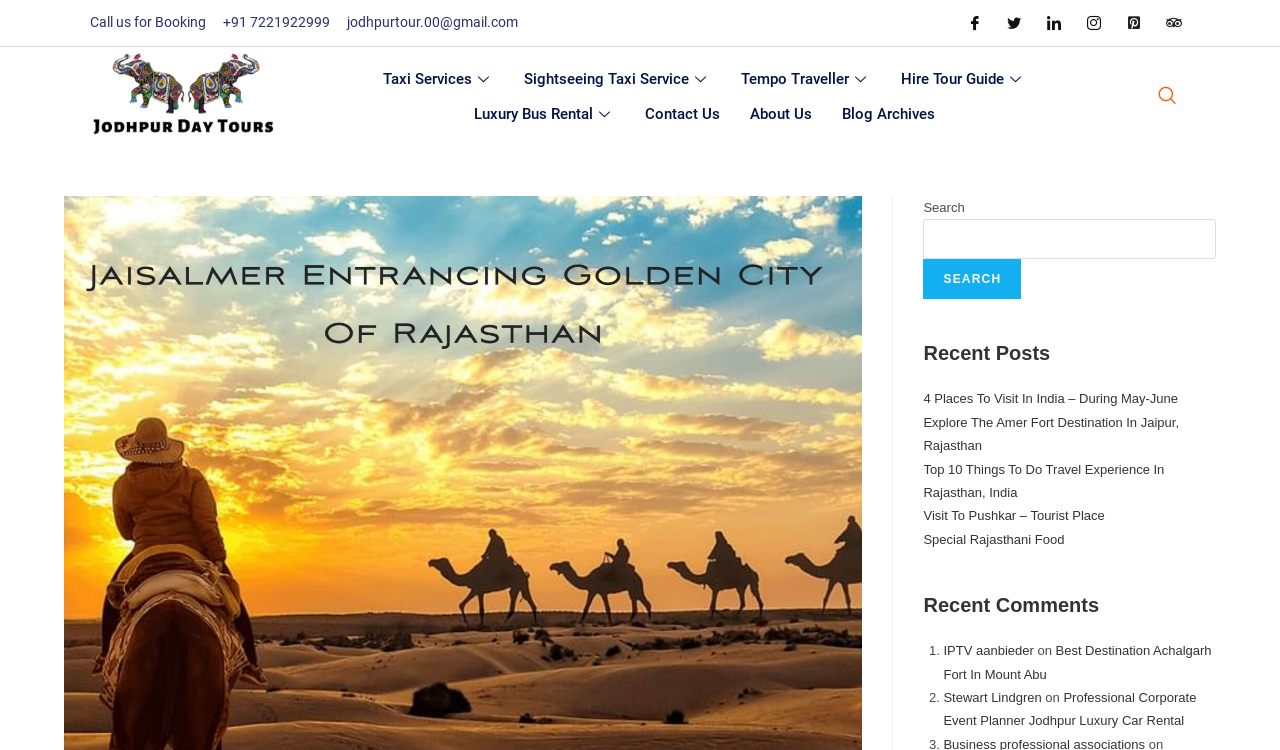Locate the bounding box coordinates of the clickable part needed for the task: "Visit Facebook page".

[0.75, 0.011, 0.773, 0.051]